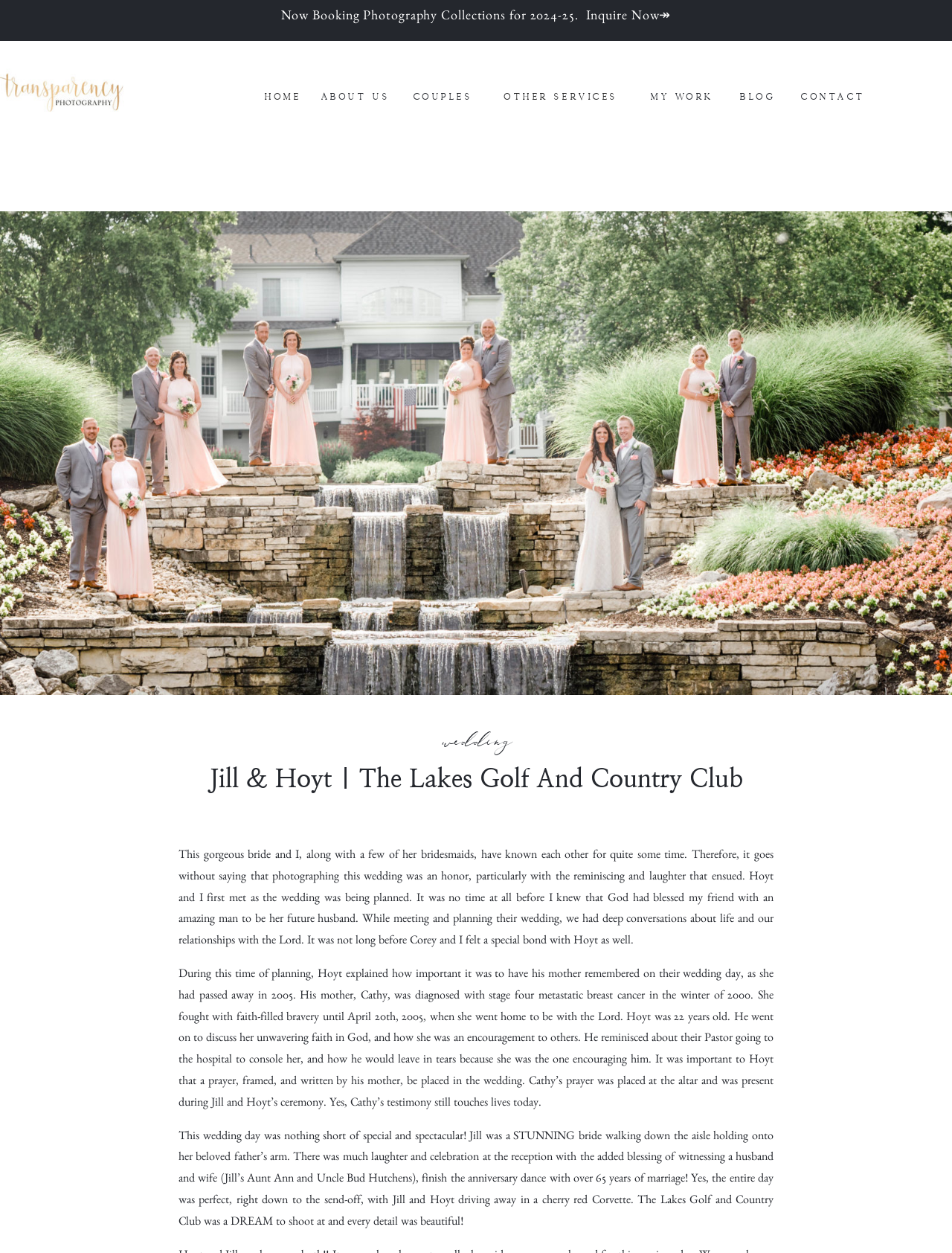Show the bounding box coordinates for the HTML element described as: "other services".

[0.5, 0.071, 0.677, 0.083]